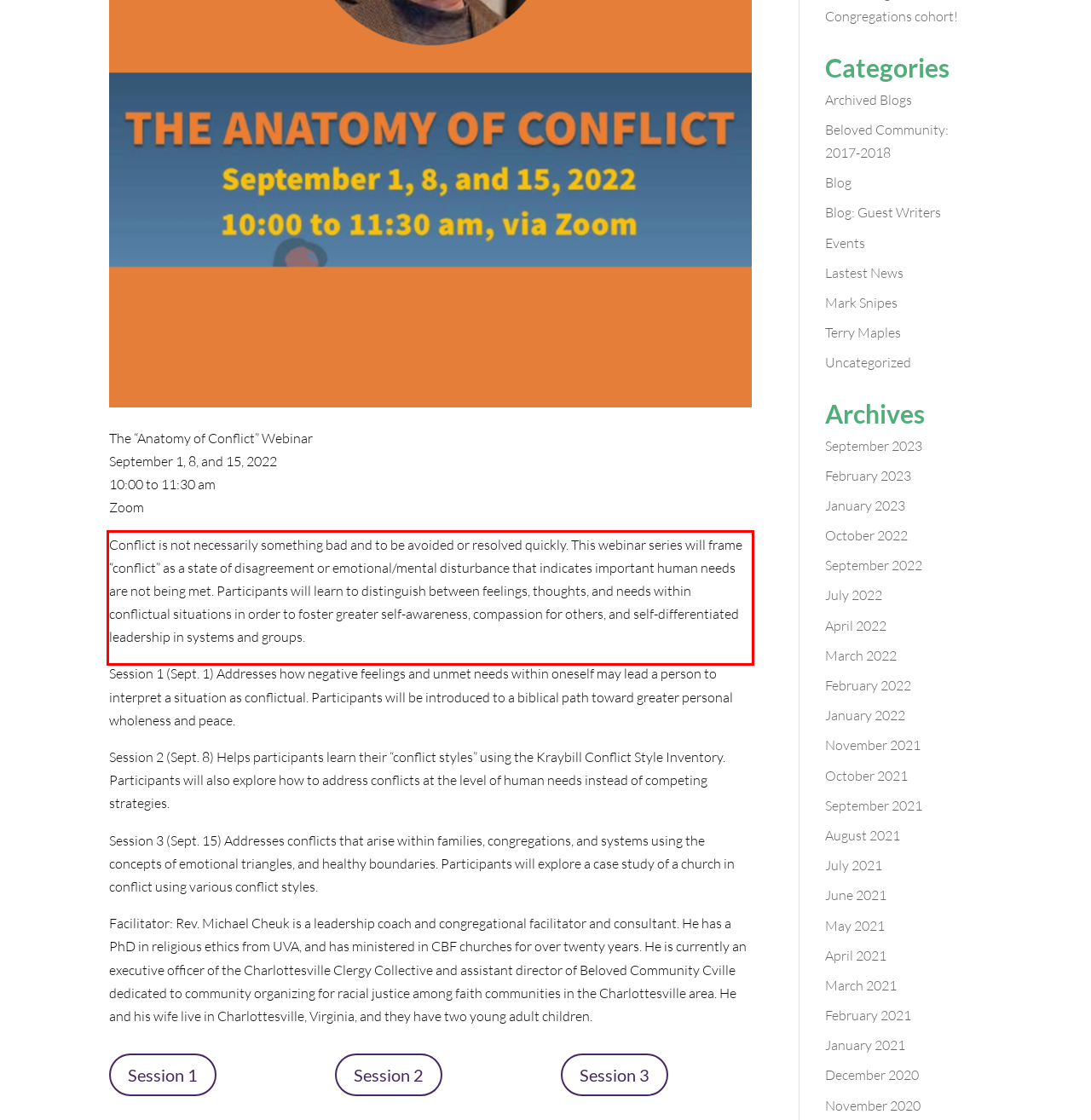Please identify and extract the text content from the UI element encased in a red bounding box on the provided webpage screenshot.

Conflict is not necessarily something bad and to be avoided or resolved quickly. This webinar series will frame “conflict” as a state of disagreement or emotional/mental disturbance that indicates important human needs are not being met. Participants will learn to distinguish between feelings, thoughts, and needs within conflictual situations in order to foster greater self-awareness, compassion for others, and self-differentiated leadership in systems and groups.